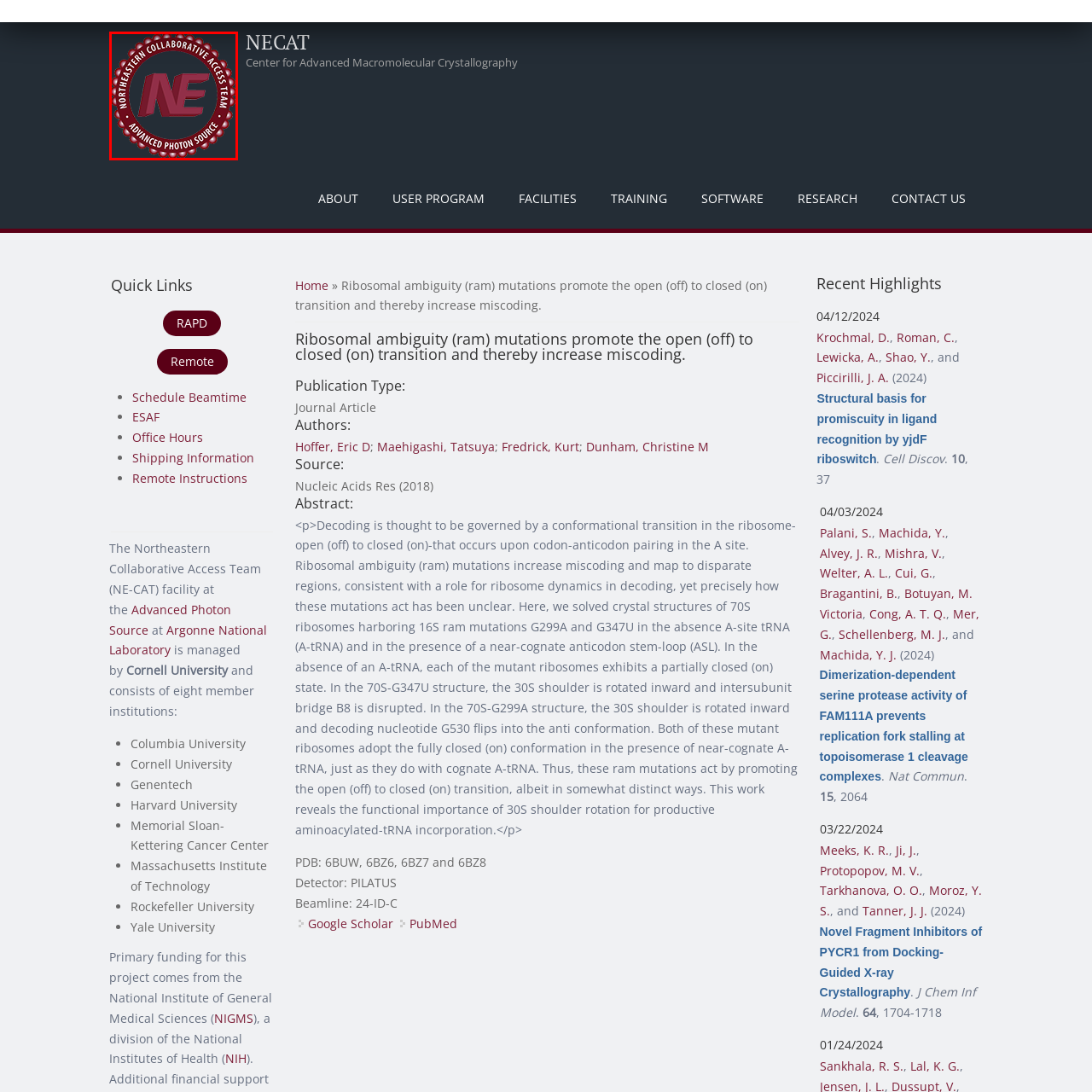Inspect the image bordered by the red bounding box and supply a comprehensive response to the upcoming question based on what you see in the image: What is the primary research focus of NE-CAT?

The question asks about the primary research focus of NE-CAT. The description states that NE-CAT is committed to advancing research in structural biology through the use of high-energy X-ray beams, facilitating the study of complex biological macromolecules at atomic resolution.